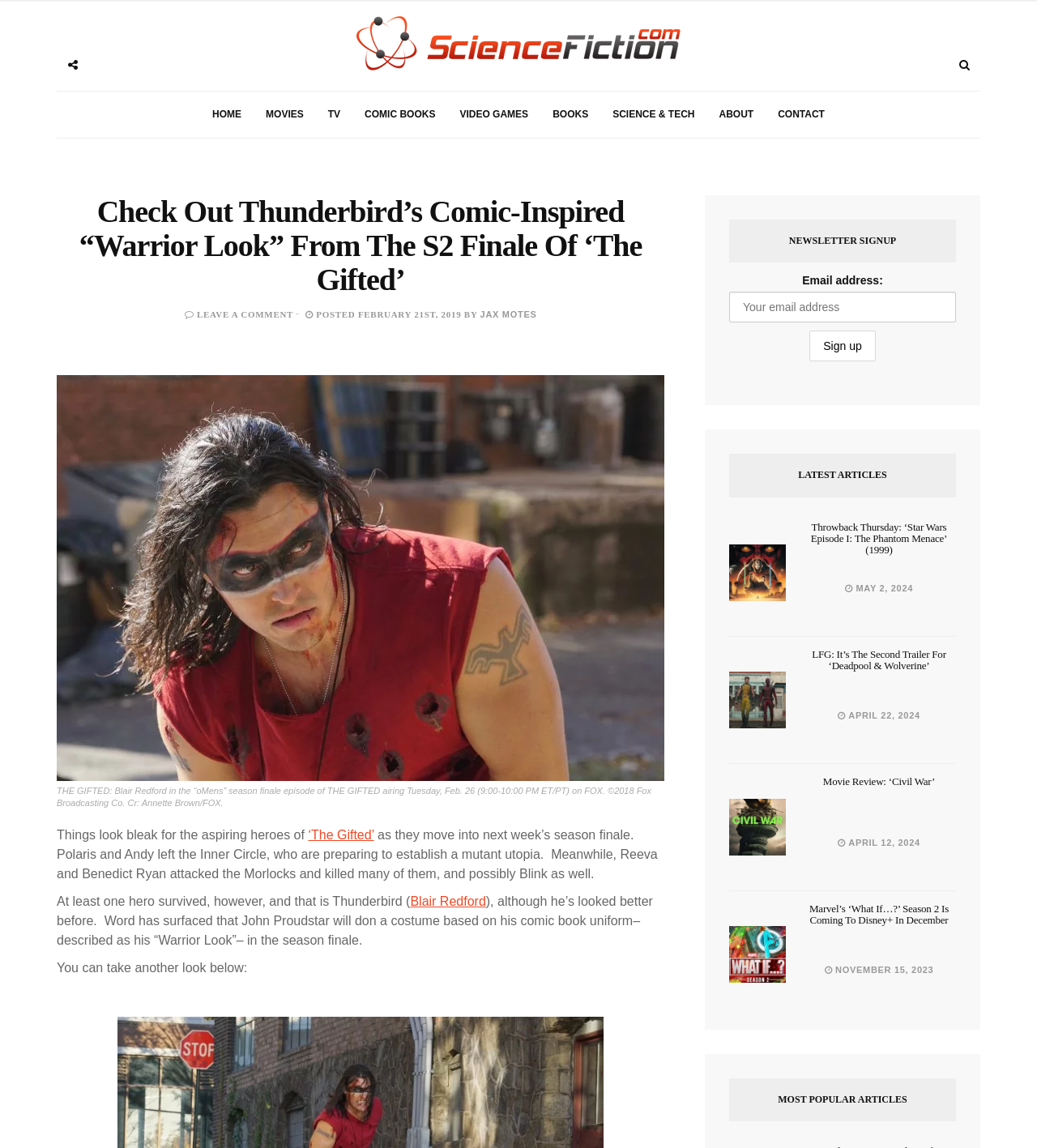Locate the bounding box coordinates of the area you need to click to fulfill this instruction: 'Sign up for the newsletter'. The coordinates must be in the form of four float numbers ranging from 0 to 1: [left, top, right, bottom].

[0.781, 0.288, 0.844, 0.315]